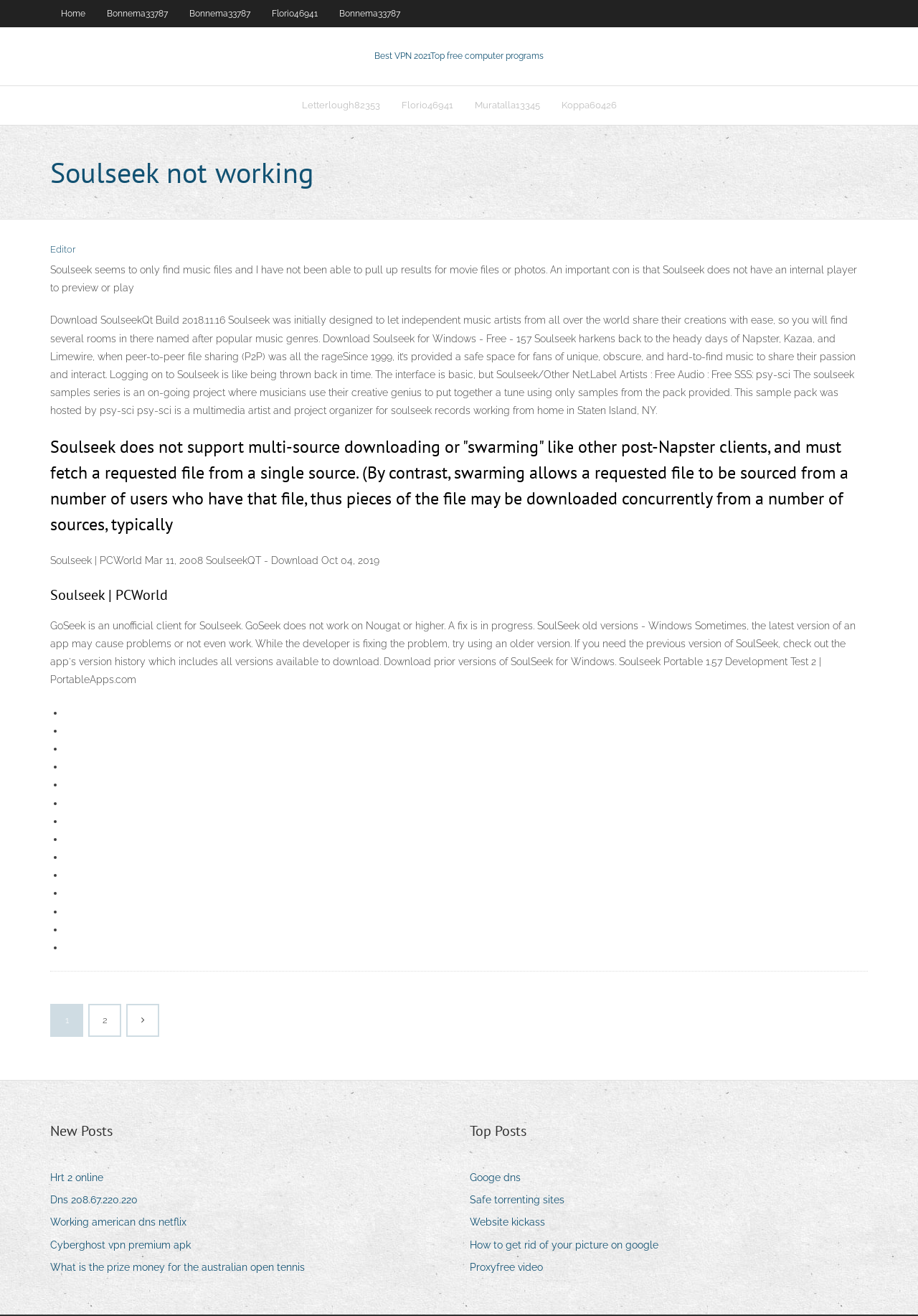From the given element description: "Muratalla13345", find the bounding box for the UI element. Provide the coordinates as four float numbers between 0 and 1, in the order [left, top, right, bottom].

[0.505, 0.066, 0.6, 0.095]